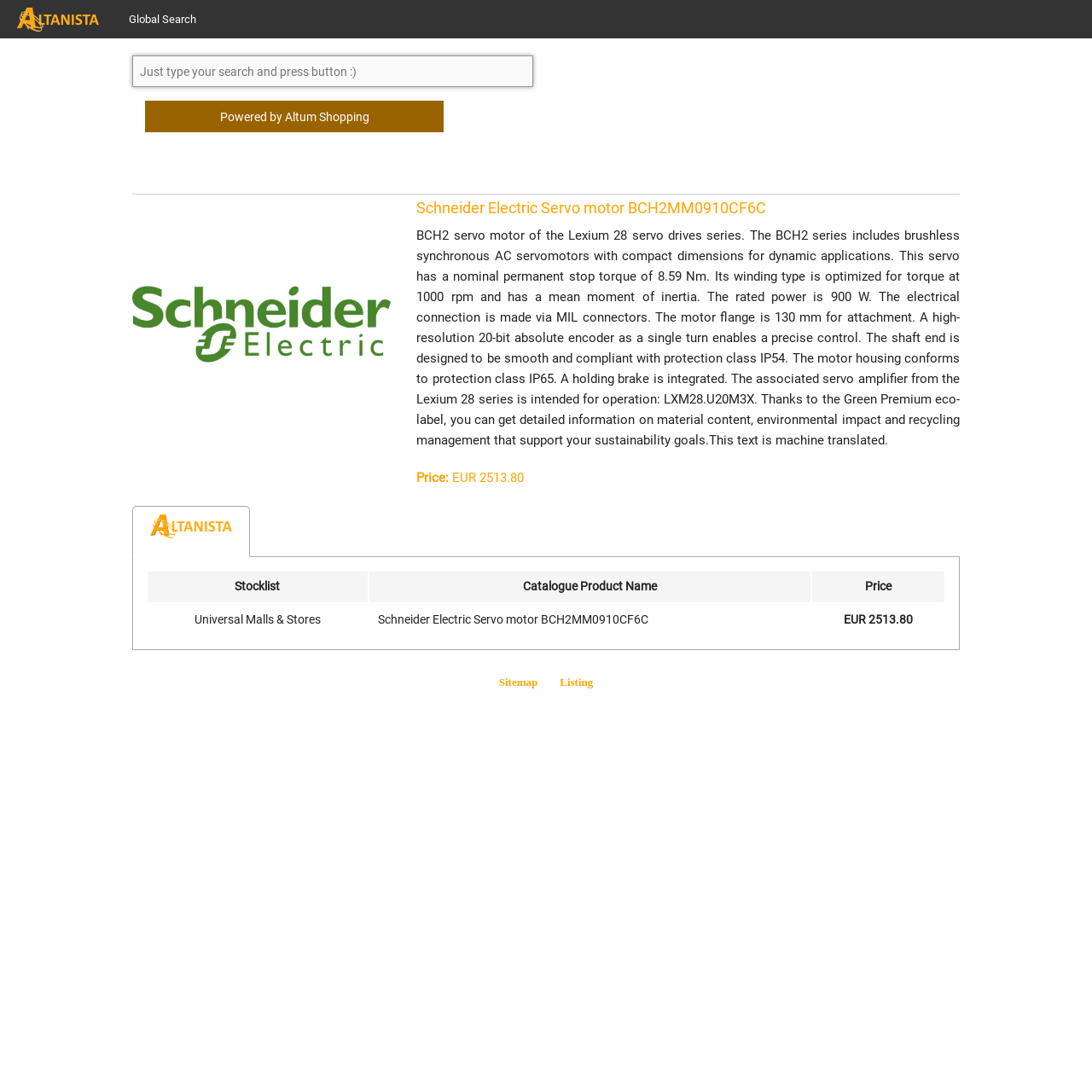Identify the bounding box coordinates for the UI element described by the following text: "Schneider Electric Servo motor BCH2MM0910CF6C". Provide the coordinates as four float numbers between 0 and 1, in the format [left, top, right, bottom].

[0.382, 0.182, 0.702, 0.199]